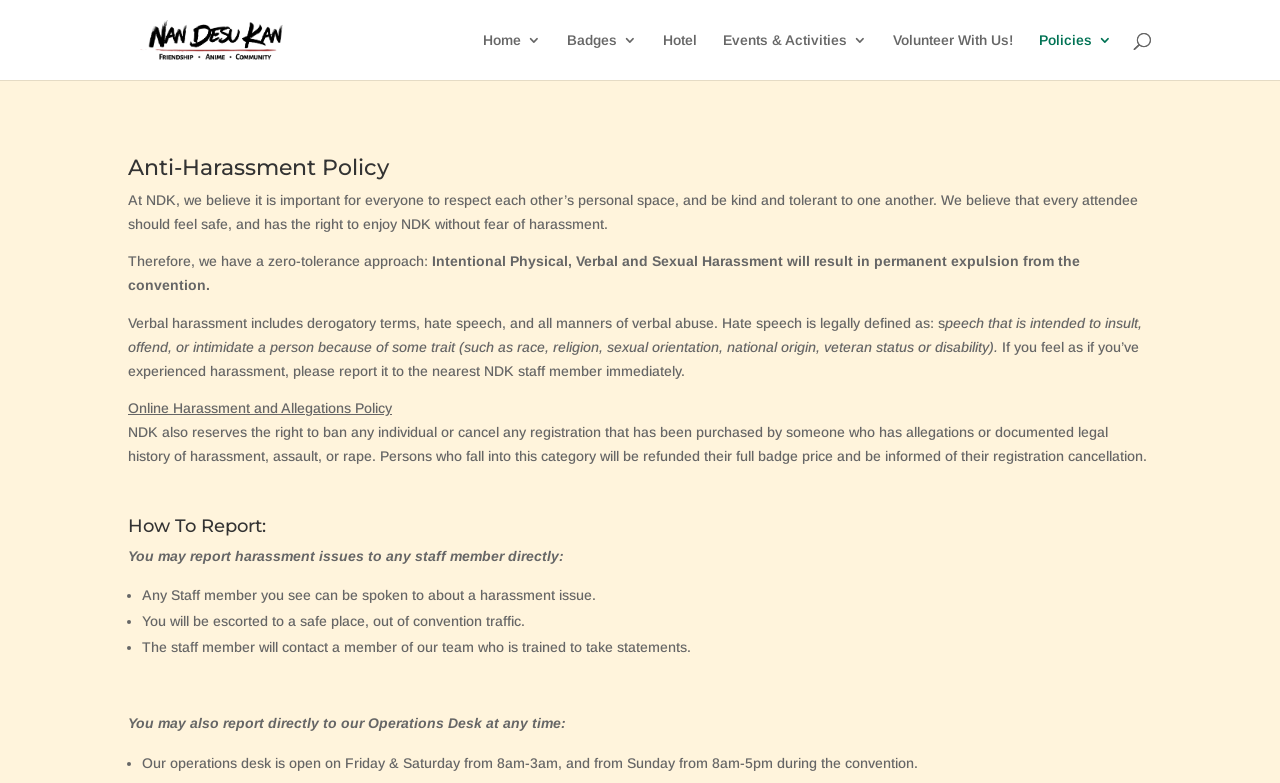Please provide the bounding box coordinates for the element that needs to be clicked to perform the following instruction: "Search for something". The coordinates should be given as four float numbers between 0 and 1, i.e., [left, top, right, bottom].

[0.1, 0.0, 0.9, 0.001]